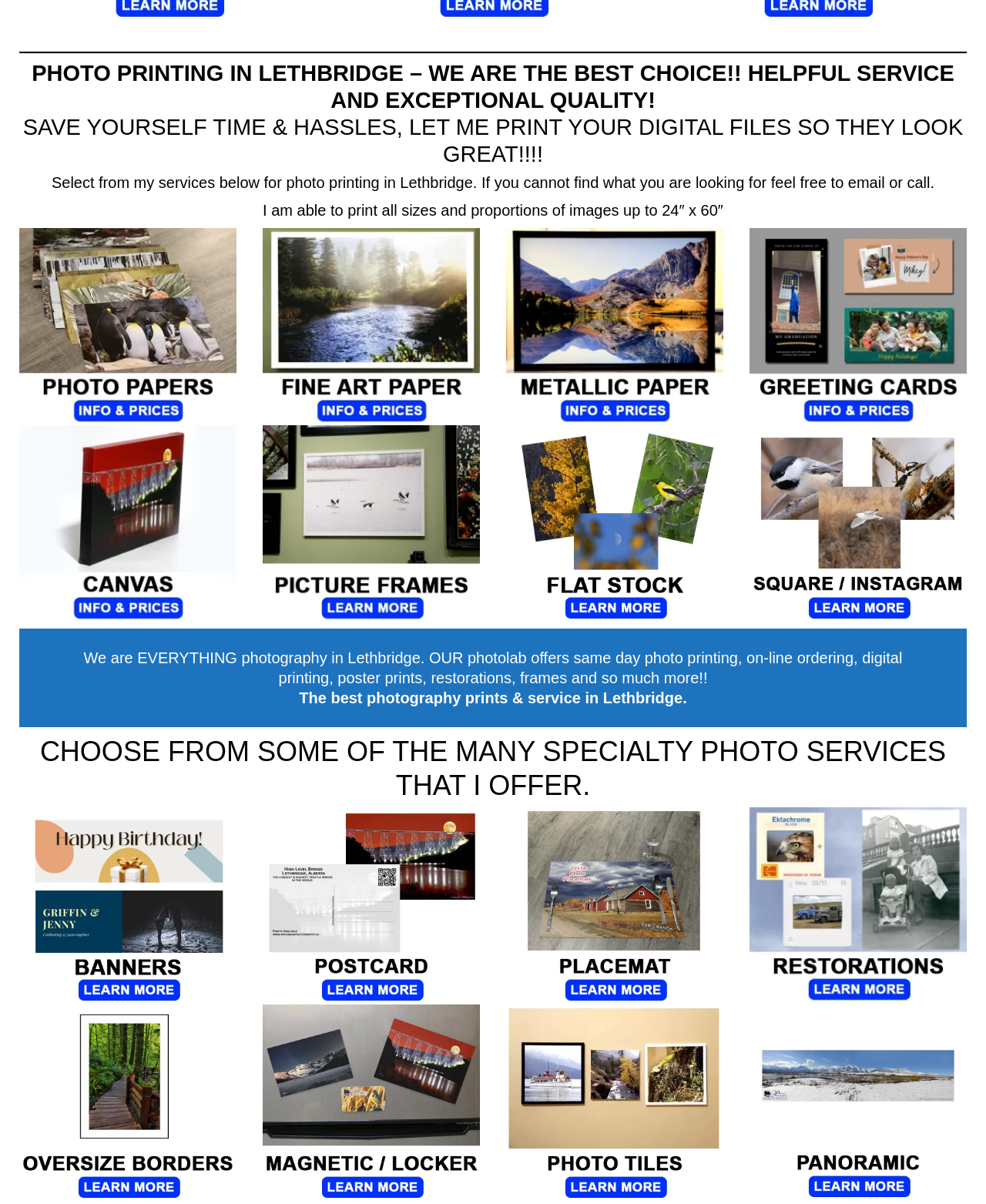Please reply to the following question with a single word or a short phrase:
Is same-day printing available?

Yes